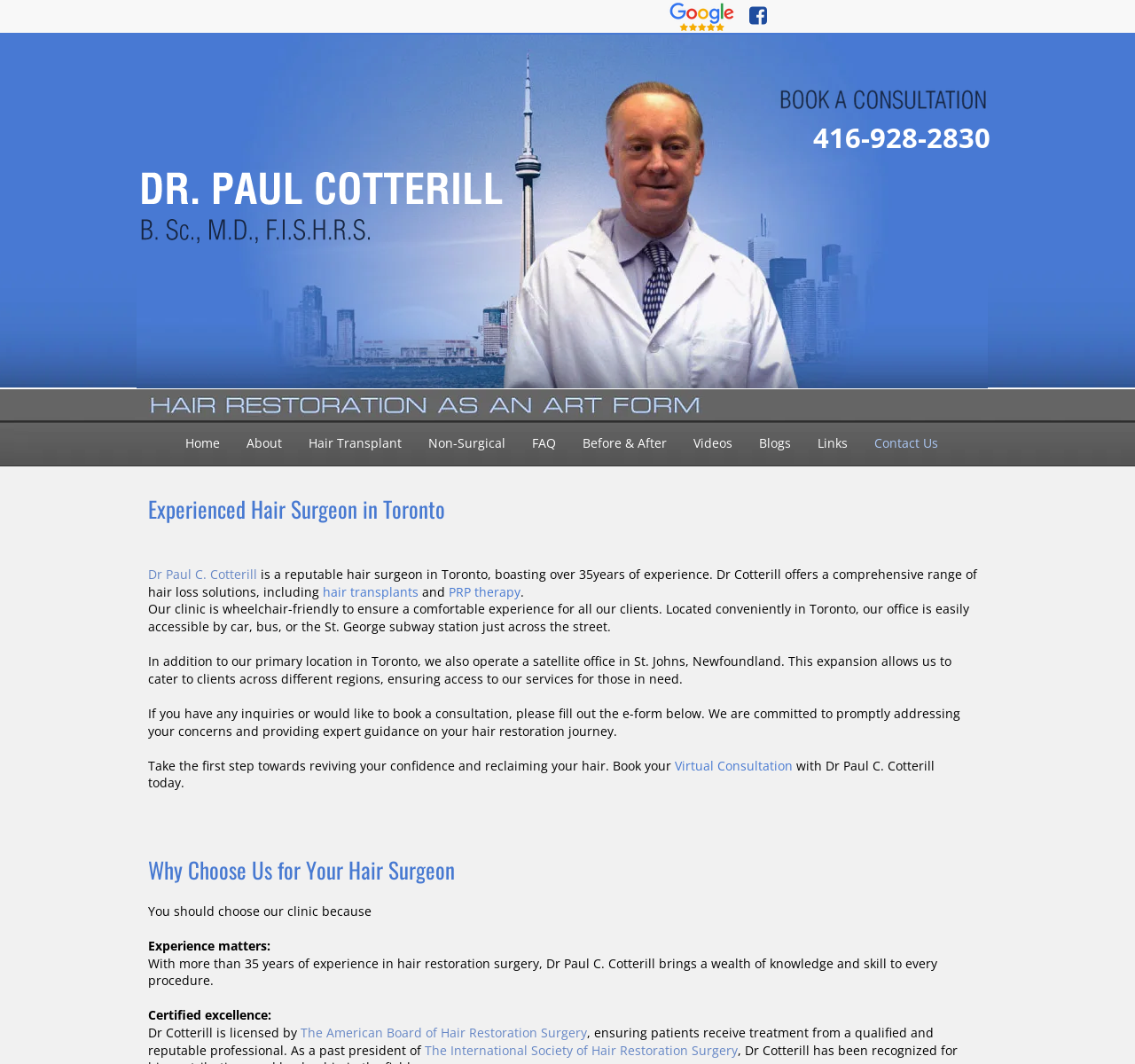Describe all visible elements and their arrangement on the webpage.

The webpage is about Dr. Paul Cotterill, an experienced hair surgeon in Toronto, offering various solutions for hair problems. At the top left corner, there is a Google customer service review logo. Below it, there are two iframes embedded with content. On the top right side, there is a "Book a Consultation" image.

The main content of the webpage is divided into sections. The first section has a heading "Experienced Hair Surgeon in Toronto" and a brief introduction to Dr. Cotterill, mentioning his 35 years of experience in hair loss solutions. Below this, there are links to his profile and services offered, including hair transplants and PRP therapy.

The next section describes the clinic's facilities, mentioning that it is wheelchair-friendly and conveniently located in Toronto, with a satellite office in St. Johns, Newfoundland. This section also invites visitors to fill out an e-form to book a consultation.

Following this, there is a call-to-action to book a virtual consultation with Dr. Cotterill. The final section, "Why Choose Us for Your Hair Surgeon", highlights the clinic's advantages, including Dr. Cotterill's experience and certification from The American Board of Hair Restoration Surgery.

Throughout the webpage, there are several images, including a background image, a logo, and an image of Dr. Cotterill. The navigation menu is located at the top center of the page, with links to various sections of the website, including Home, About, Hair Transplant, Non-Surgical, FAQ, Before & After, Videos, Blogs, and Contact Us.